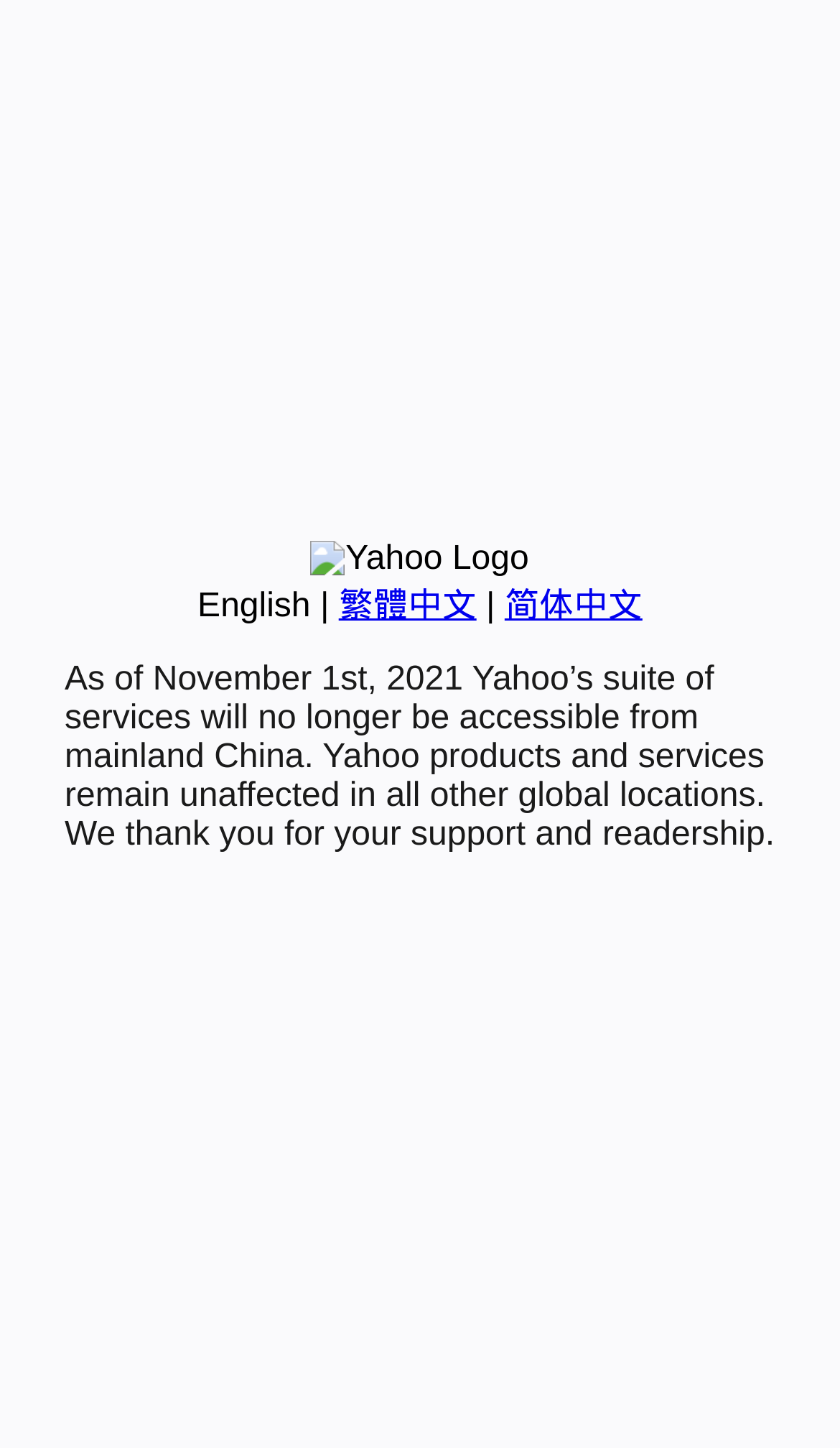Determine the bounding box coordinates (top-left x, top-left y, bottom-right x, bottom-right y) of the UI element described in the following text: 繁體中文

[0.403, 0.406, 0.567, 0.432]